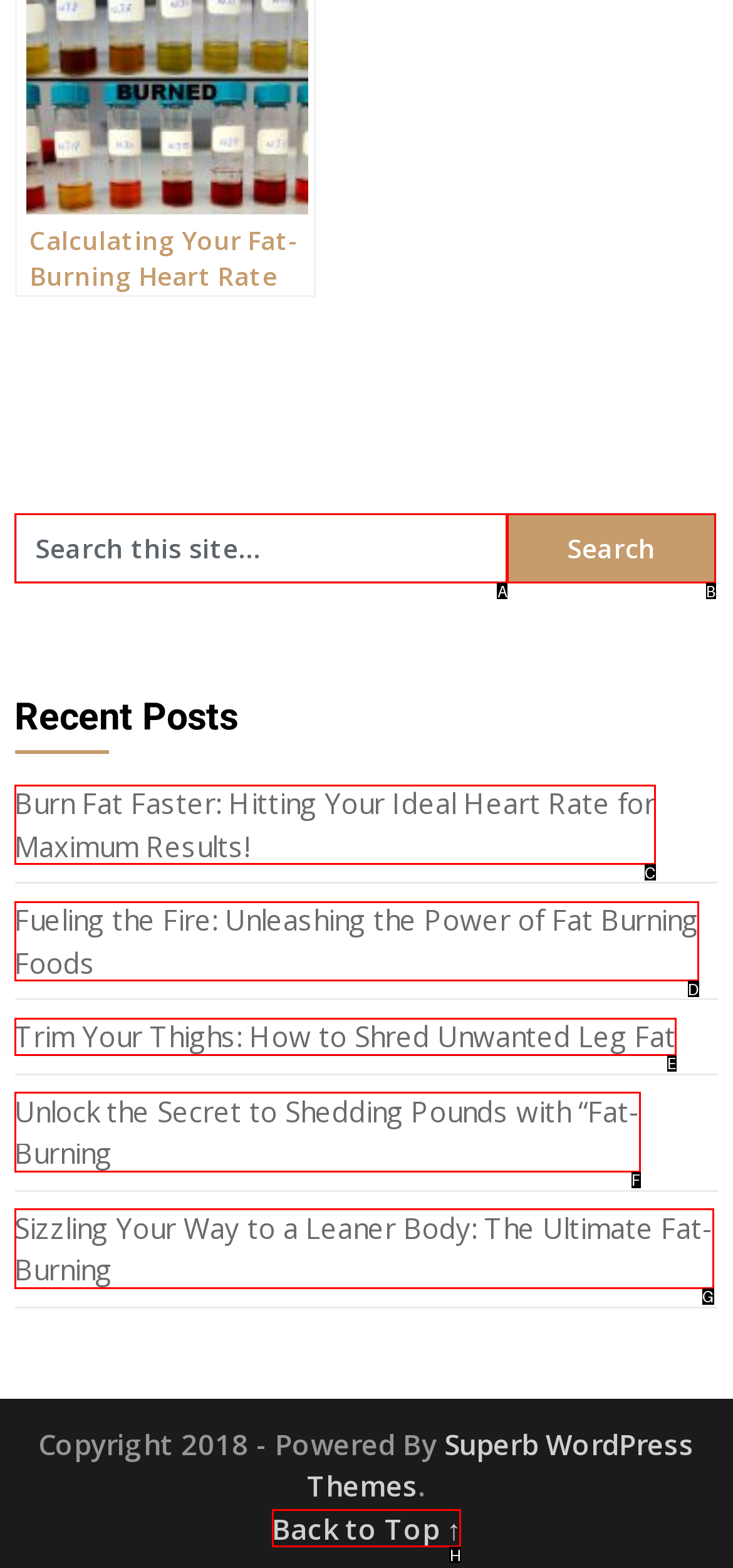Please provide the letter of the UI element that best fits the following description: value="Search"
Respond with the letter from the given choices only.

B